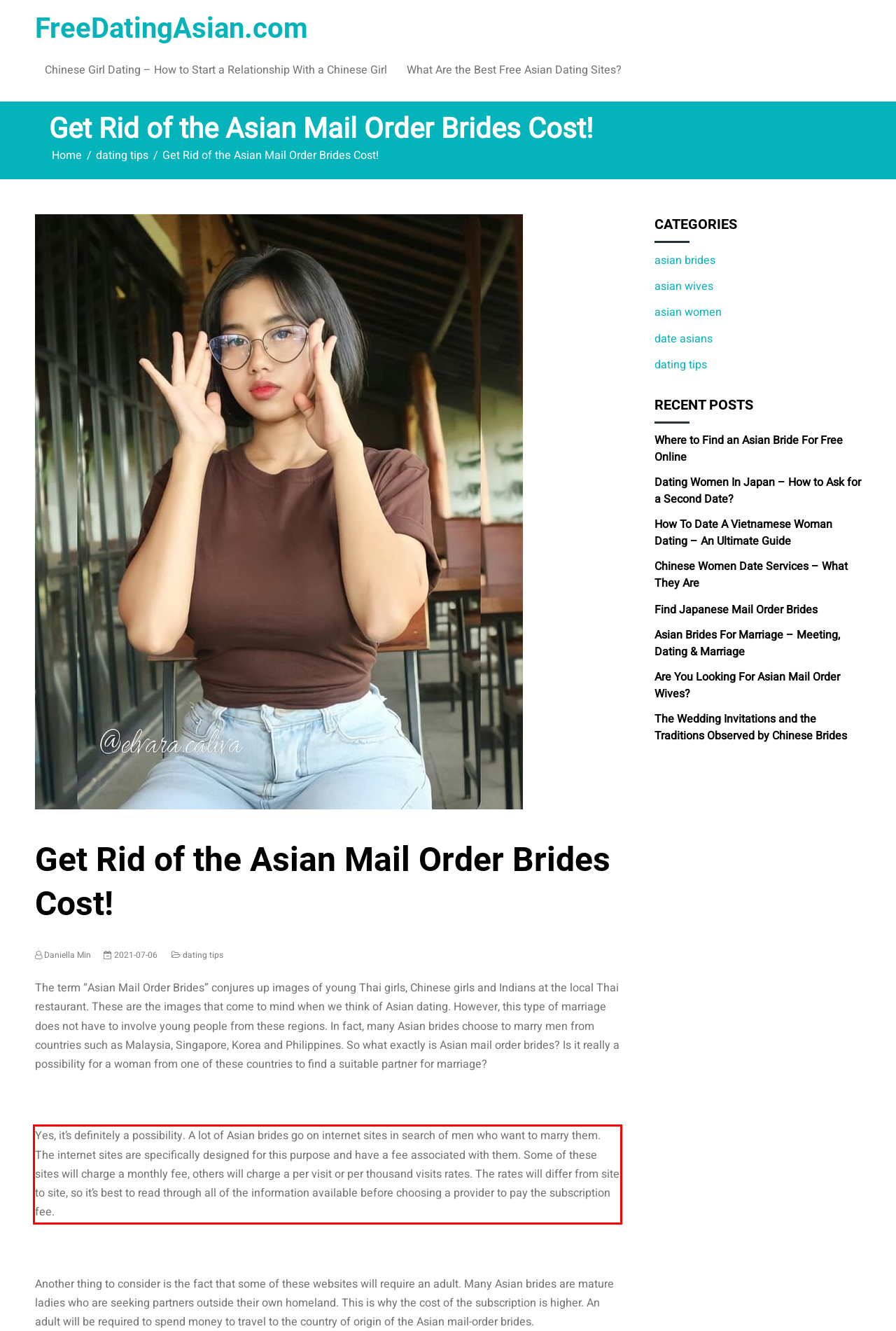Analyze the red bounding box in the provided webpage screenshot and generate the text content contained within.

Yes, it’s definitely a possibility. A lot of Asian brides go on internet sites in search of men who want to marry them. The internet sites are specifically designed for this purpose and have a fee associated with them. Some of these sites will charge a monthly fee, others will charge a per visit or per thousand visits rates. The rates will differ from site to site, so it’s best to read through all of the information available before choosing a provider to pay the subscription fee.